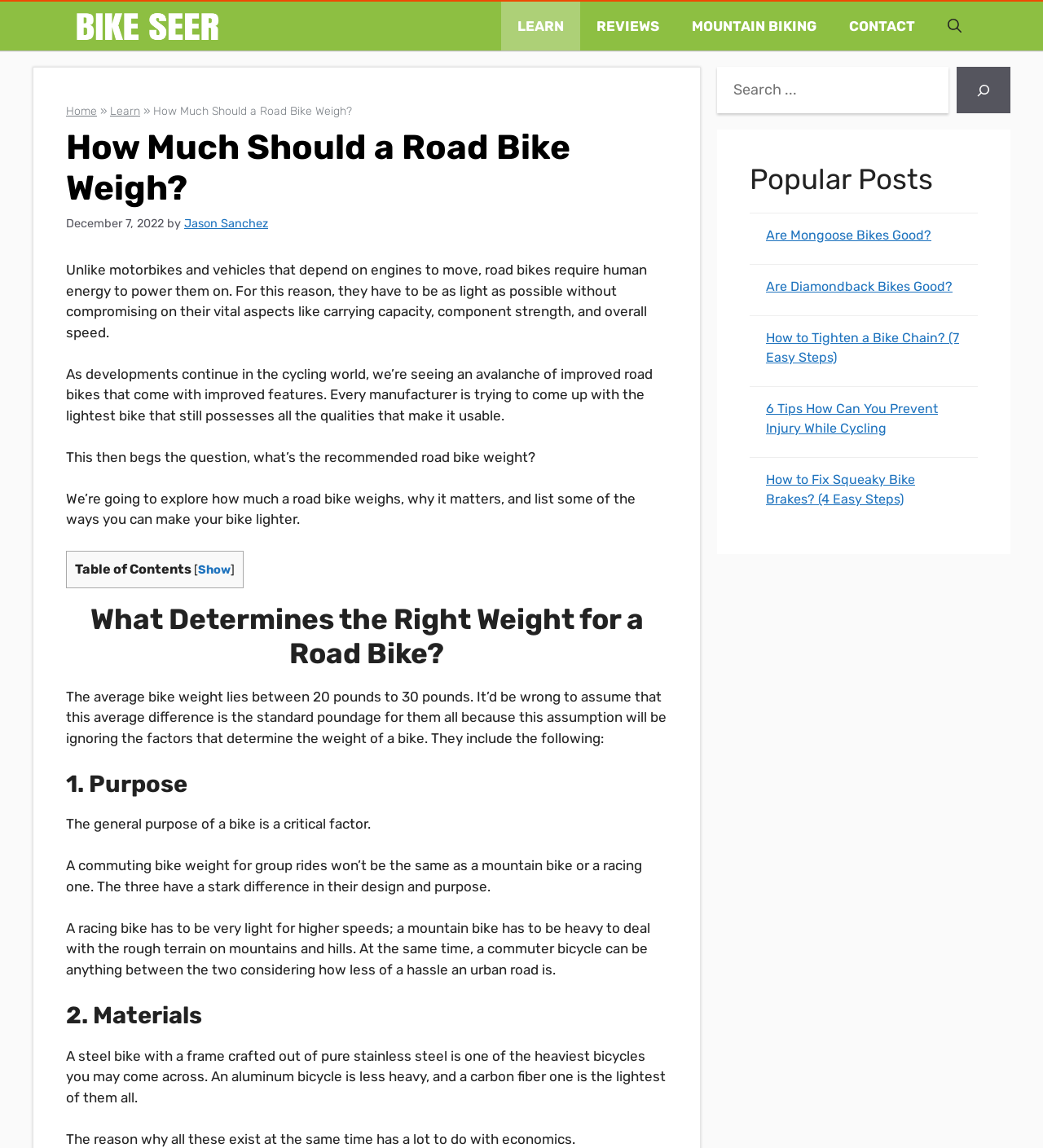Identify the main heading of the webpage and provide its text content.

How Much Should a Road Bike Weigh?